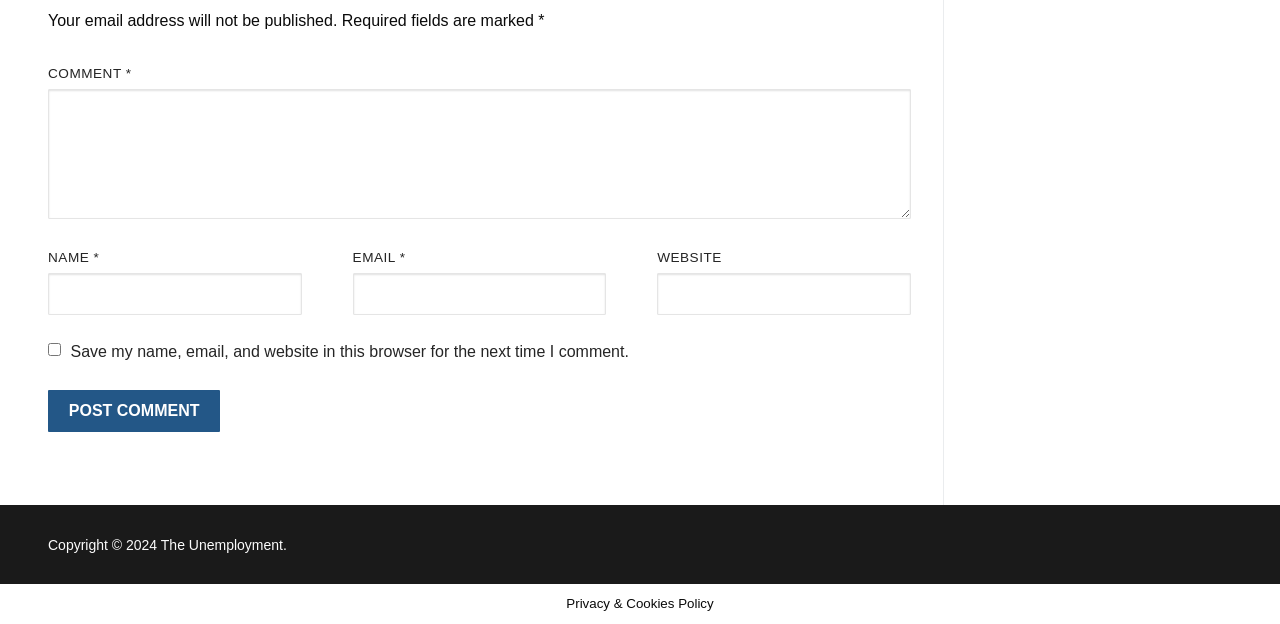Determine the bounding box coordinates for the HTML element described here: "parent_node: EMAIL * aria-describedby="email-notes" name="email"".

[0.275, 0.438, 0.474, 0.504]